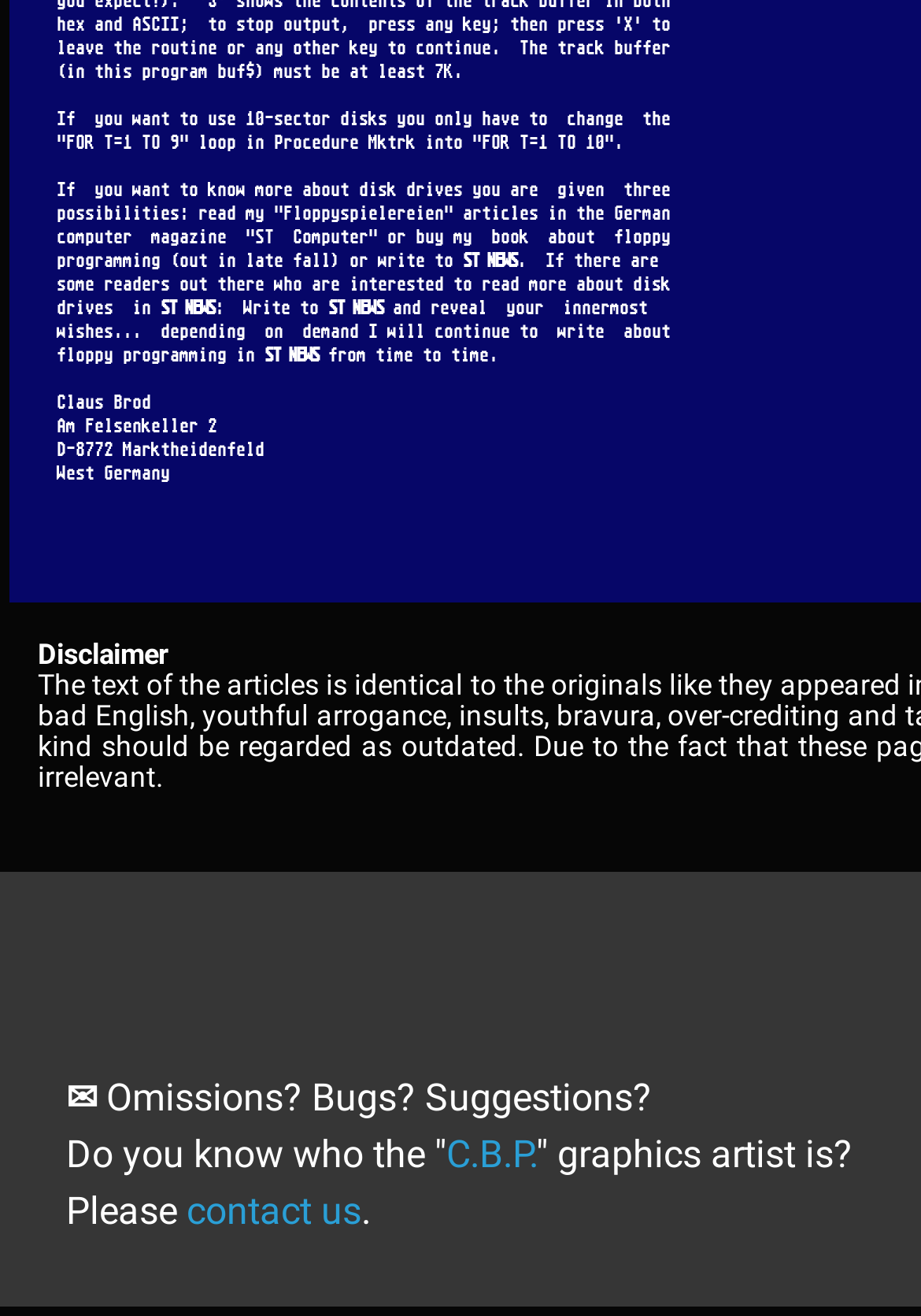What is the topic of the article?
Answer the question with a detailed and thorough explanation.

I found the topic of the article by reading the text that mentions 'floppy programming' and 'disk drives' multiple times.